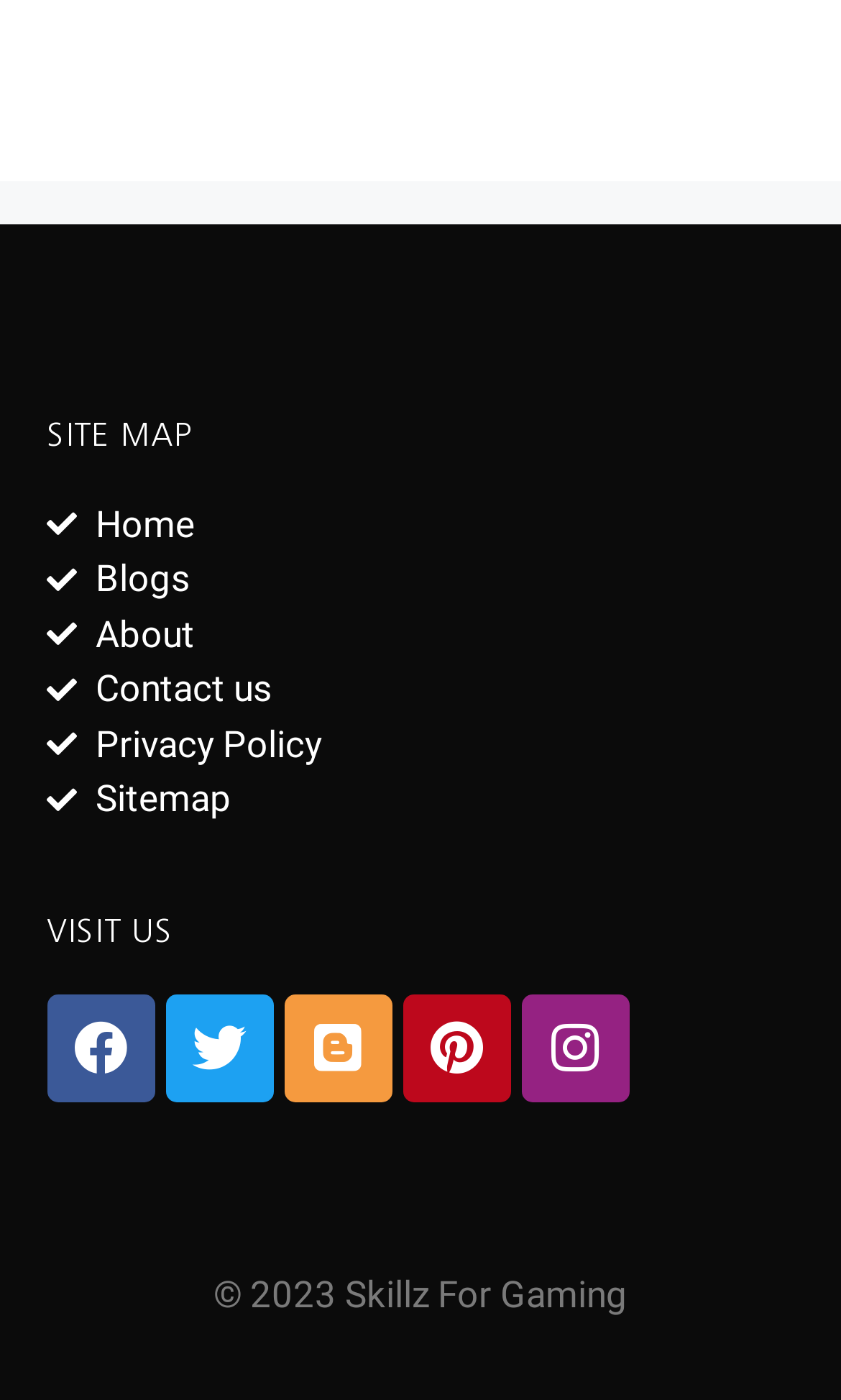Please provide the bounding box coordinates for the element that needs to be clicked to perform the following instruction: "check about us". The coordinates should be given as four float numbers between 0 and 1, i.e., [left, top, right, bottom].

[0.056, 0.434, 0.944, 0.473]